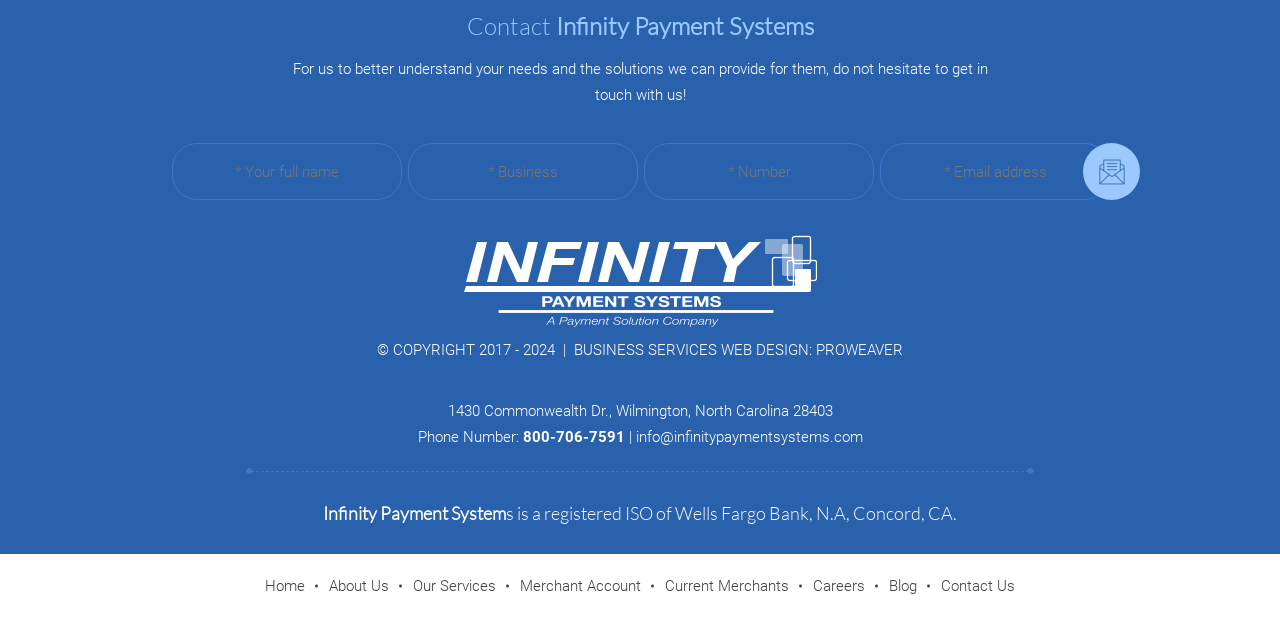Provide a brief response to the question below using one word or phrase:
What is the company's email address?

info@infinitypaymentsystems.com